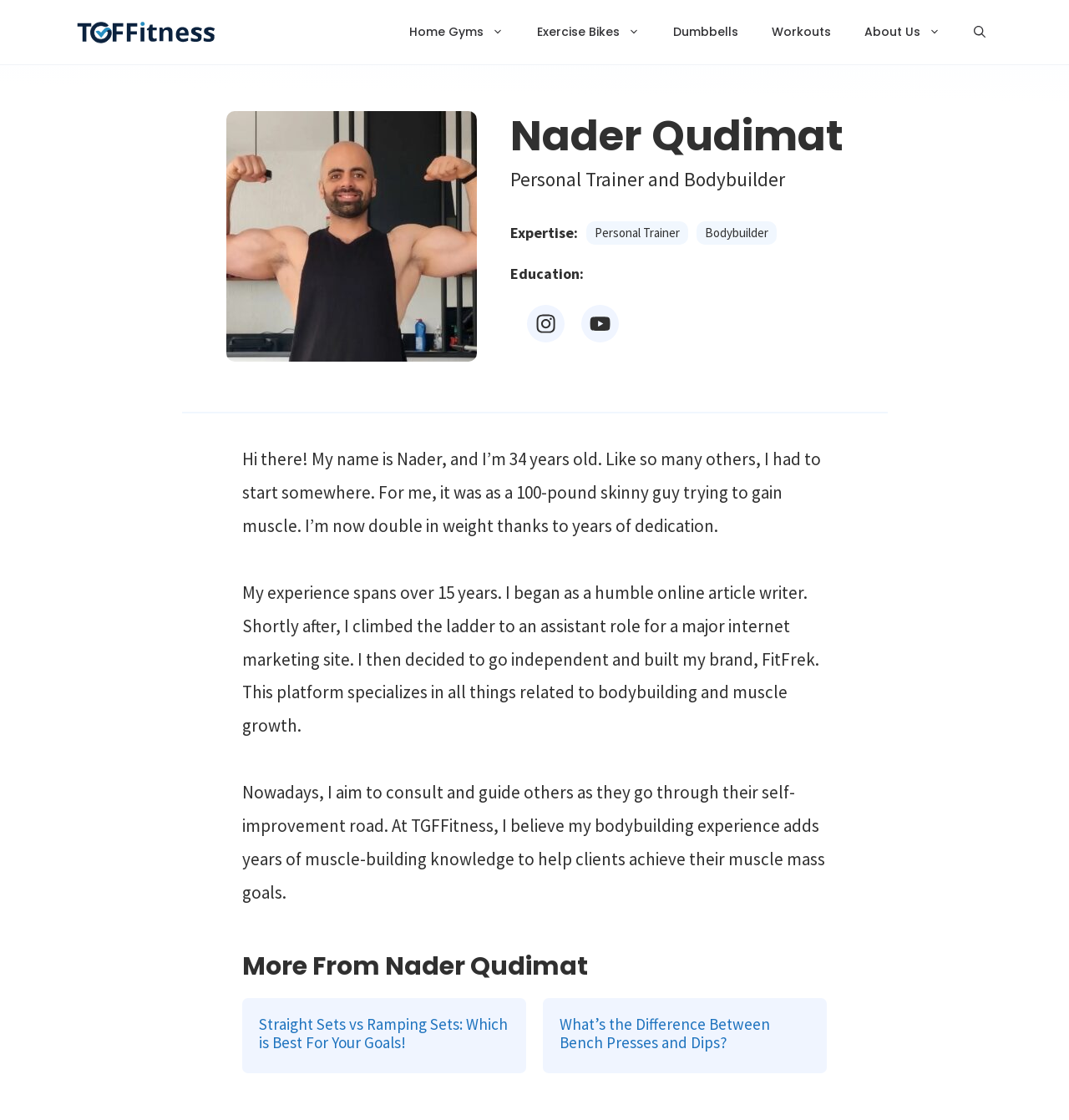Based on the image, provide a detailed response to the question:
What is the name of the website?

The webpage's banner element contains the text 'TGFFitness', which is likely the name of the website.